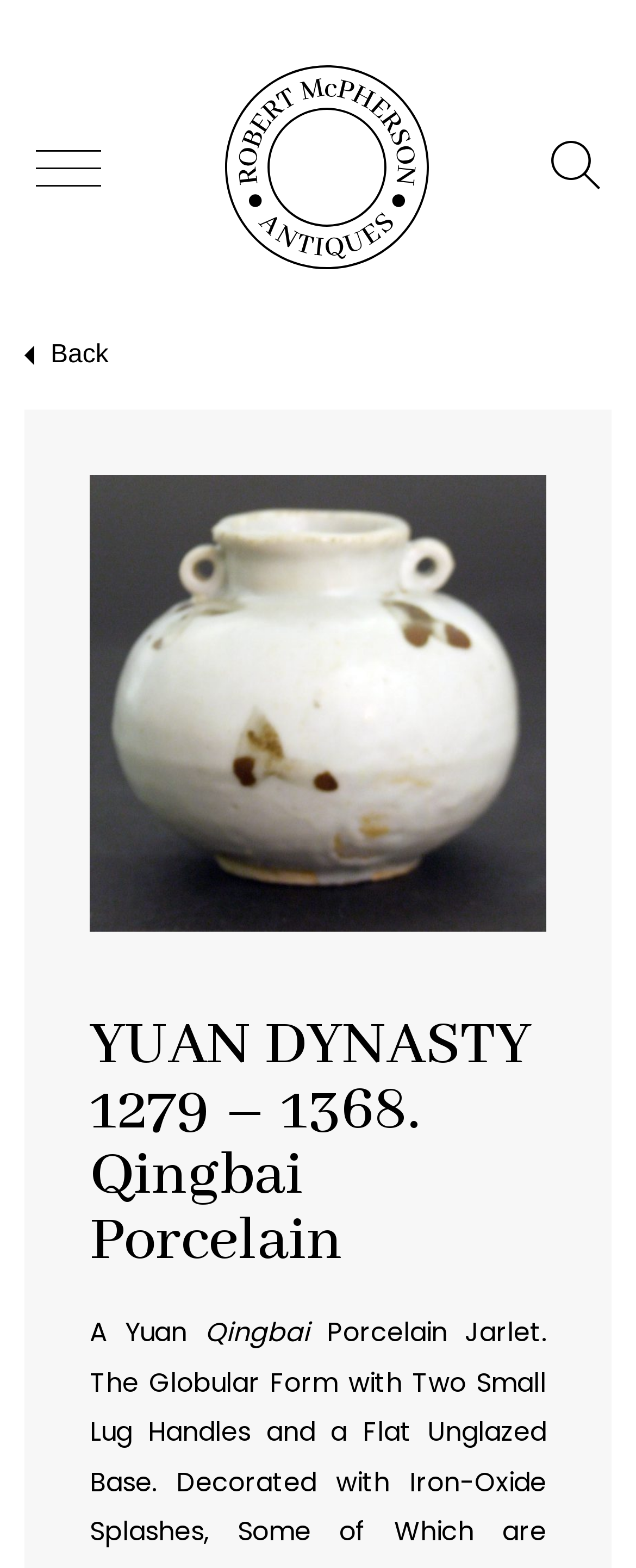Identify the bounding box of the HTML element described as: "parent_node: Toggle Menu".

[0.353, 0.042, 0.673, 0.172]